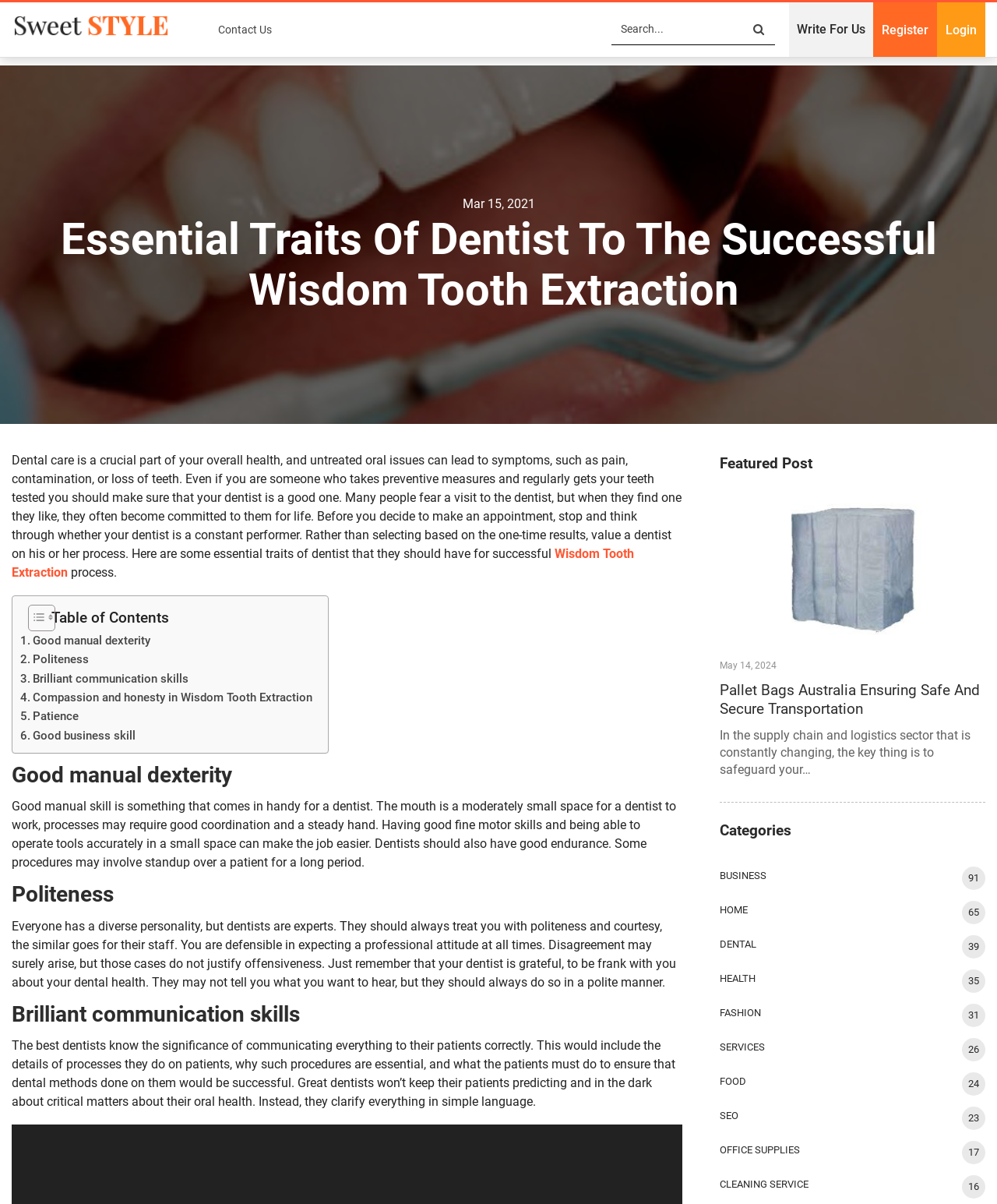Determine the main text heading of the webpage and provide its content.

Essential Traits Of Dentist To The Successful Wisdom Tooth Extraction 